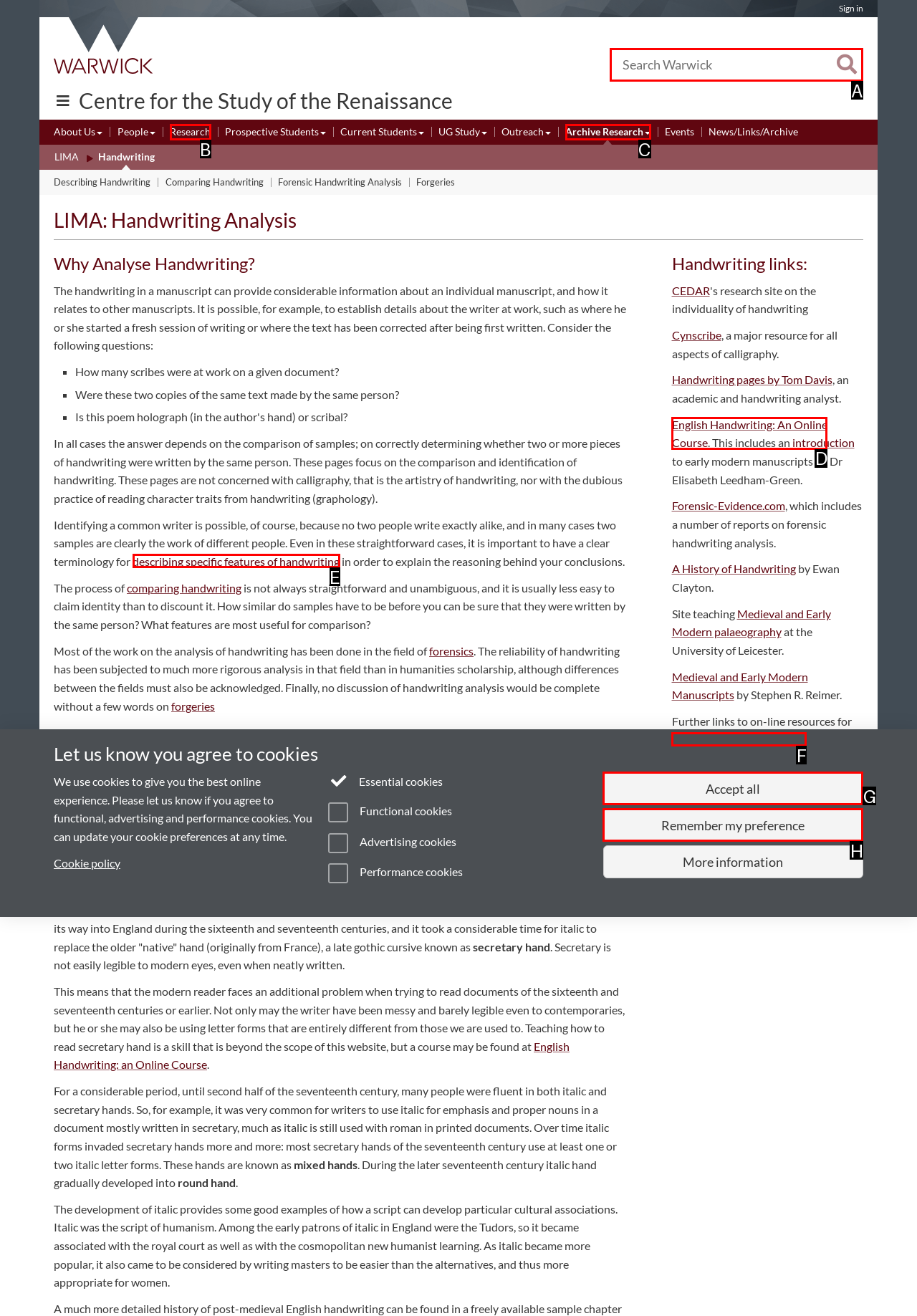Select the appropriate HTML element that needs to be clicked to execute the following task: Search Warwick. Respond with the letter of the option.

A